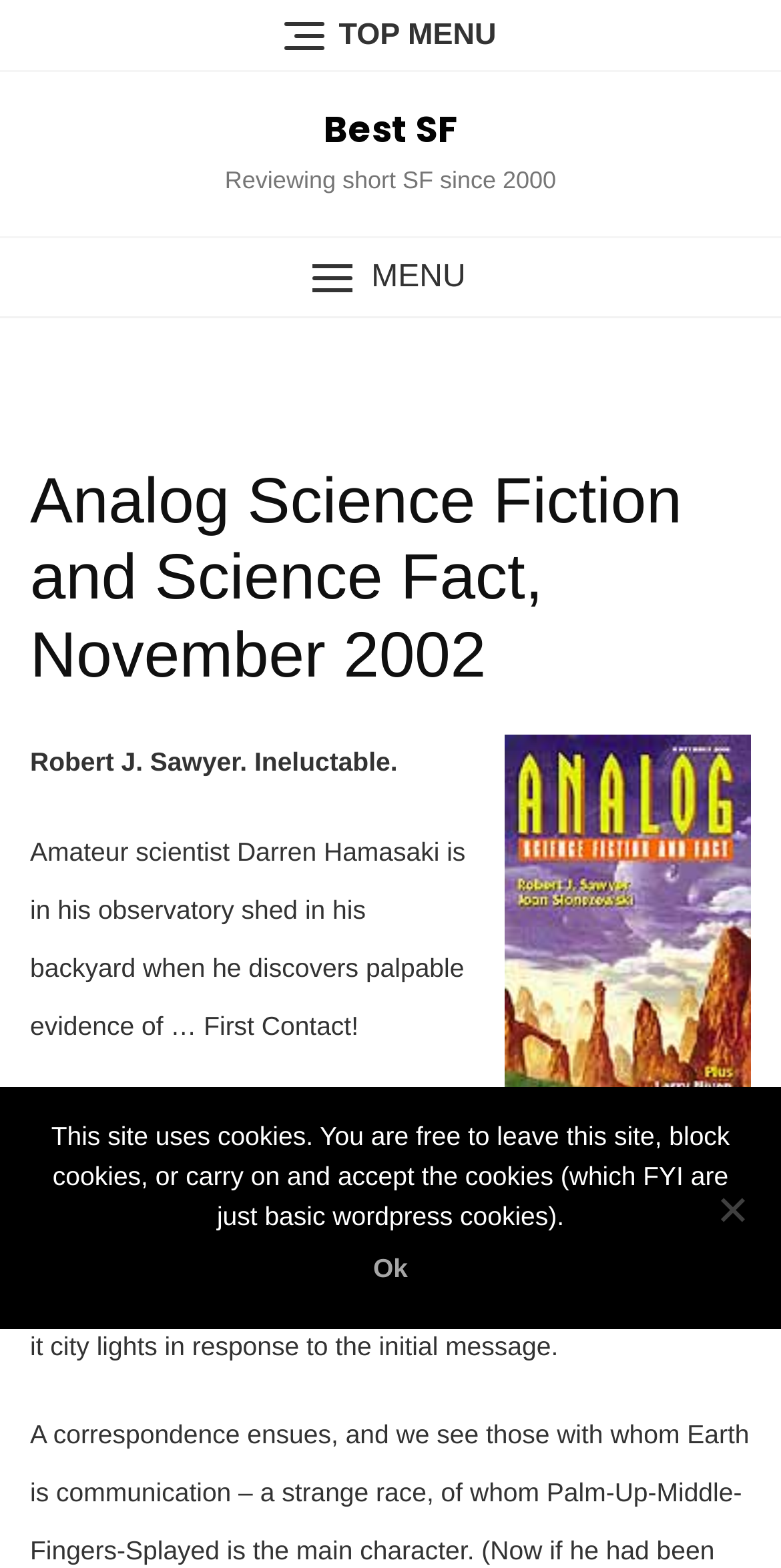What is the name of the author?
Based on the image, please offer an in-depth response to the question.

The author's name is mentioned in the text 'Robert J. Sawyer. Ineluctable.' which is a subheading on the webpage.